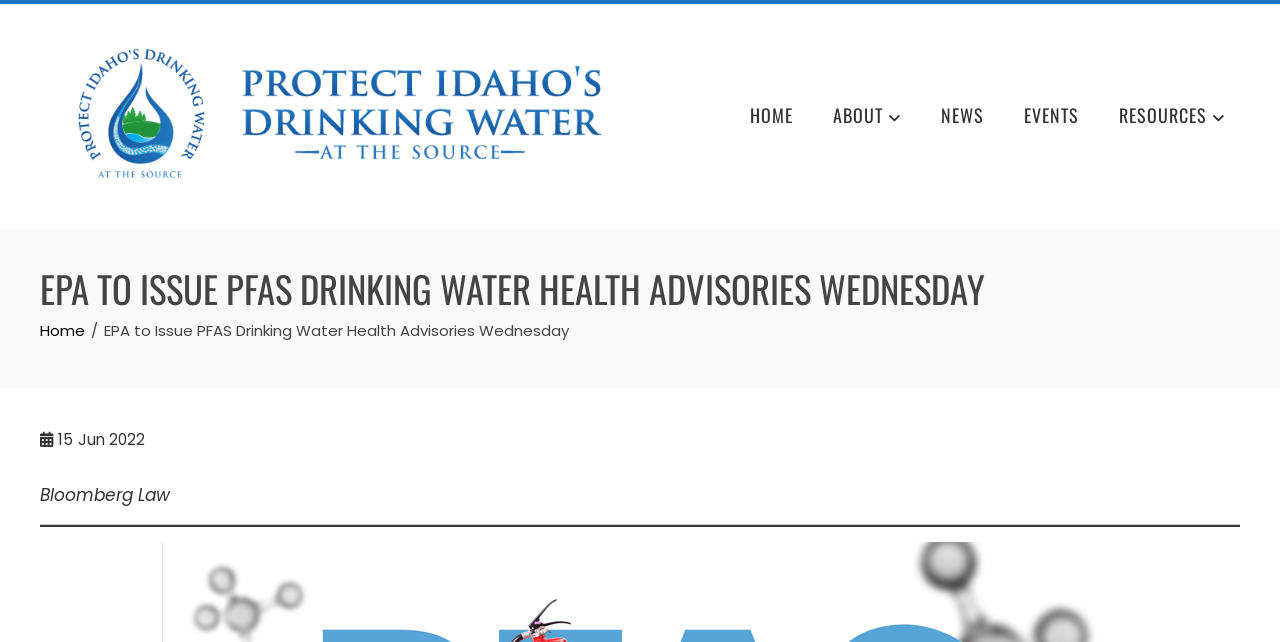Determine the bounding box coordinates of the UI element described below. Use the format (top-left x, top-left y, bottom-right x, bottom-right y) with floating point numbers between 0 and 1: alt="Protect The Source"

[0.031, 0.161, 0.5, 0.198]